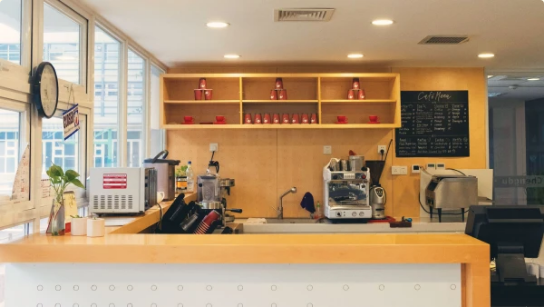Describe all the visual components present in the image.

The image captures a bright and inviting café area within the Chengdu International School. A wooden counter dominates the foreground, featuring modern coffee-making equipment and colorful cups lined neatly on a shelf above. The café is designed to provide a welcoming atmosphere for students and staff, offering a variety of drinks, including coffee and other beverages. 

Natural light floods in from large windows, enhancing the cheerful vibe of the space, while a wall-mounted clock and a small green plant add to the casual and comfortable setting. A chalkboard menu hangs on the wall, showcasing the offerings available at the café, emphasizing the school’s commitment to providing enjoyable dining experiences for its community.